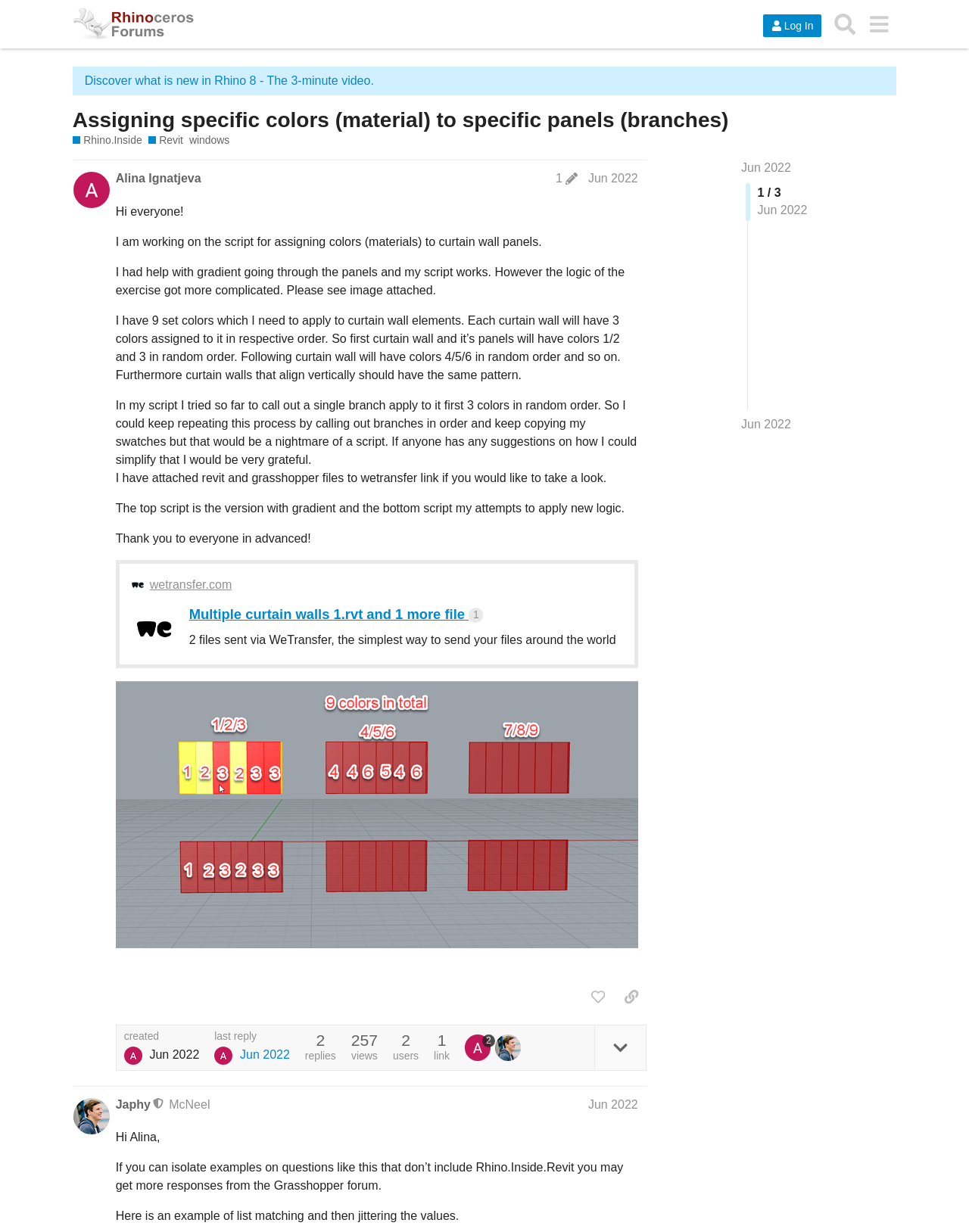Please identify the bounding box coordinates of the element I need to click to follow this instruction: "View Quote Addict".

None